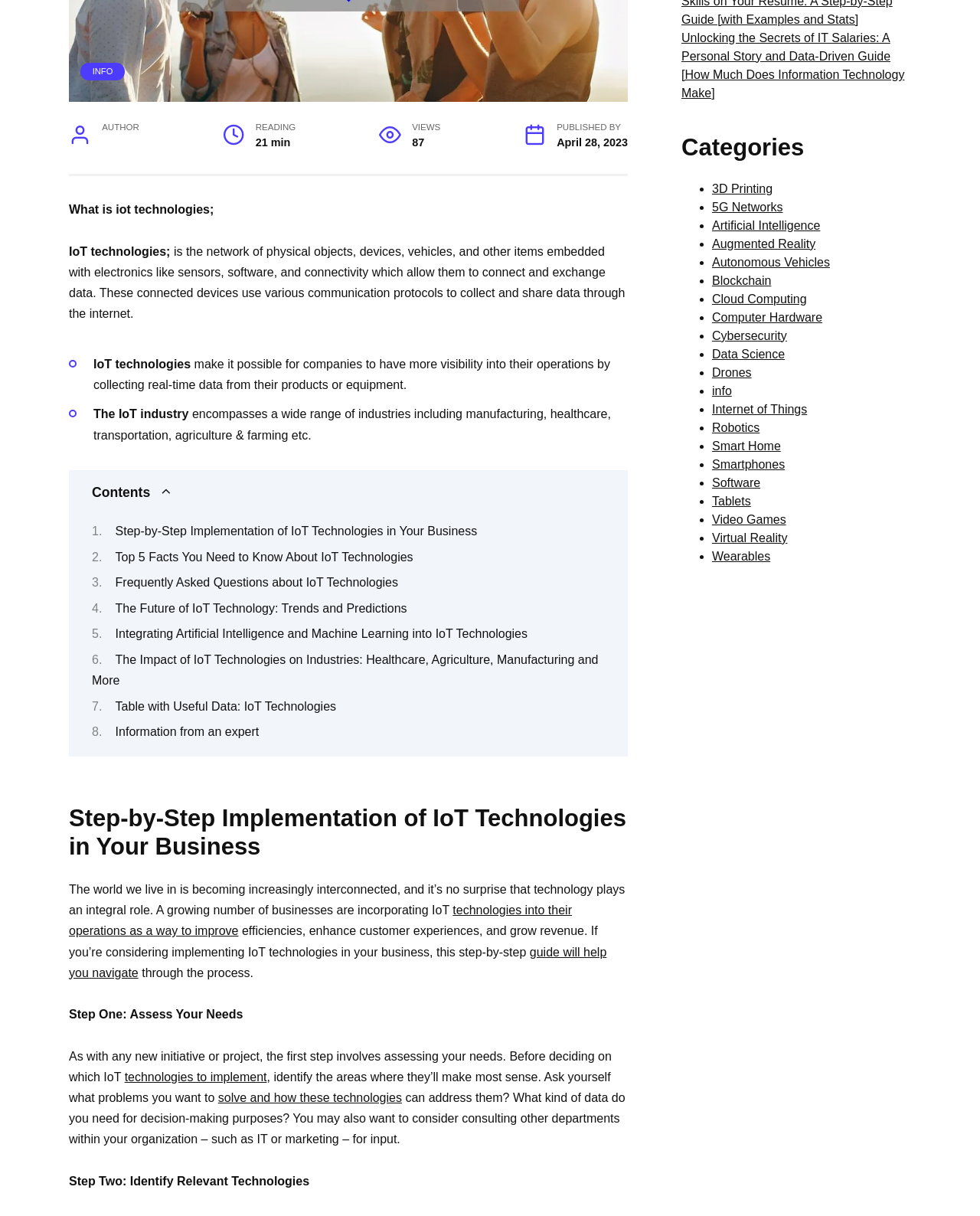Identify the bounding box for the described UI element: "Information from an expert".

[0.118, 0.597, 0.264, 0.607]